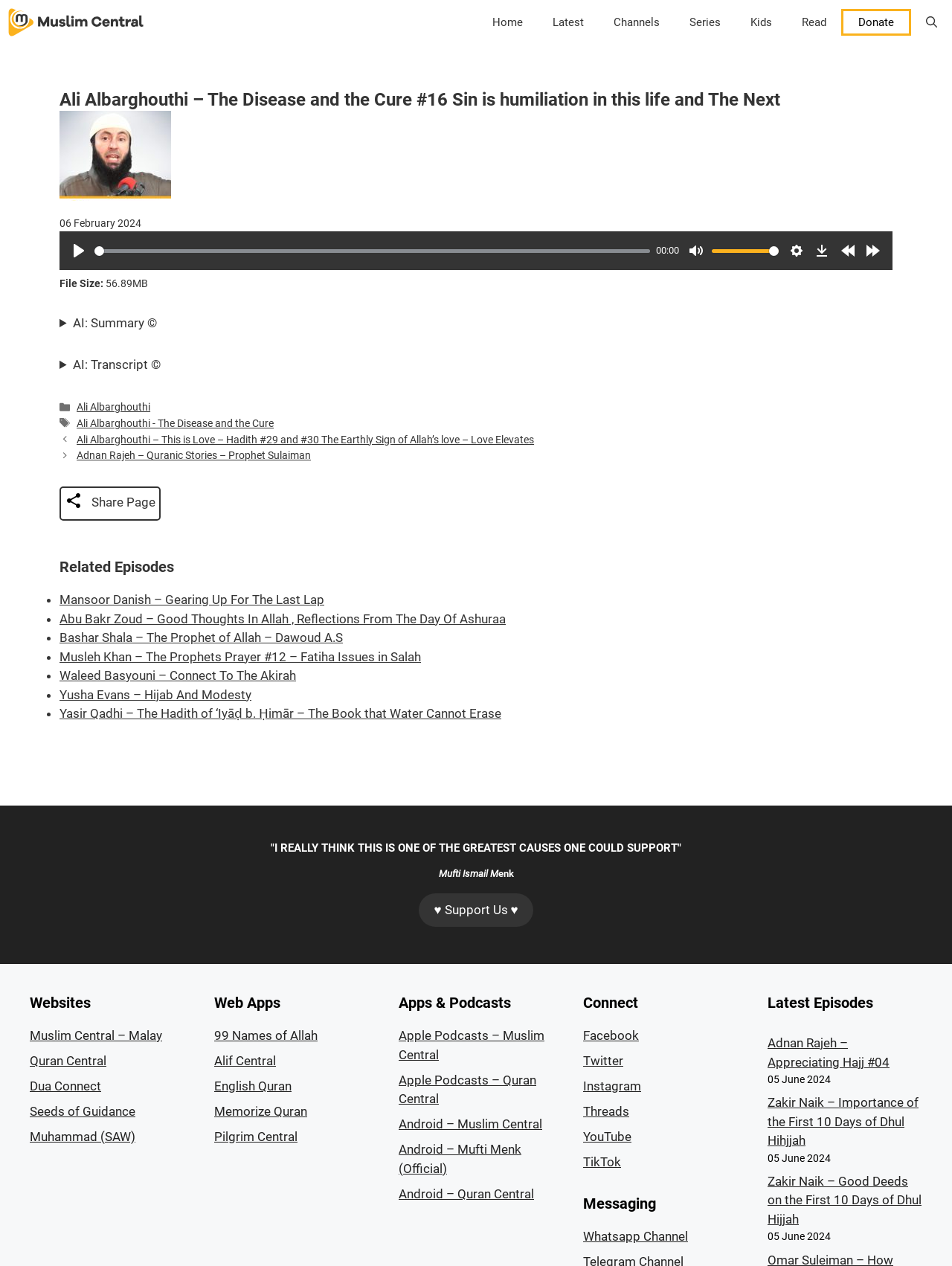What is the file size of the audio lecture?
Using the image as a reference, answer the question in detail.

The file size is obtained from the static text 'File Size: 56.89MB' which is located below the audio player.